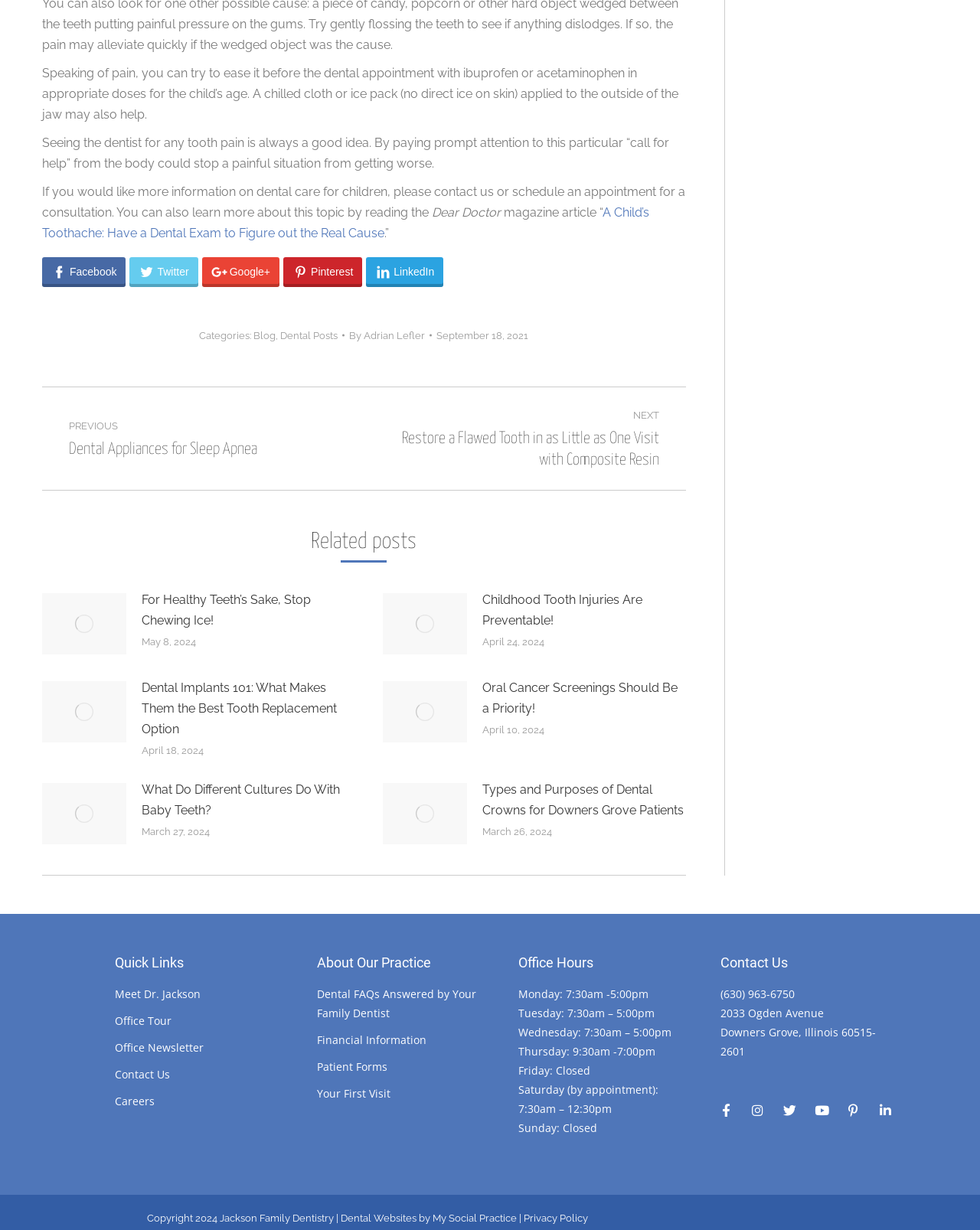Find the bounding box coordinates for the area you need to click to carry out the instruction: "Contact the dentist". The coordinates should be four float numbers between 0 and 1, indicated as [left, top, right, bottom].

[0.117, 0.865, 0.289, 0.887]